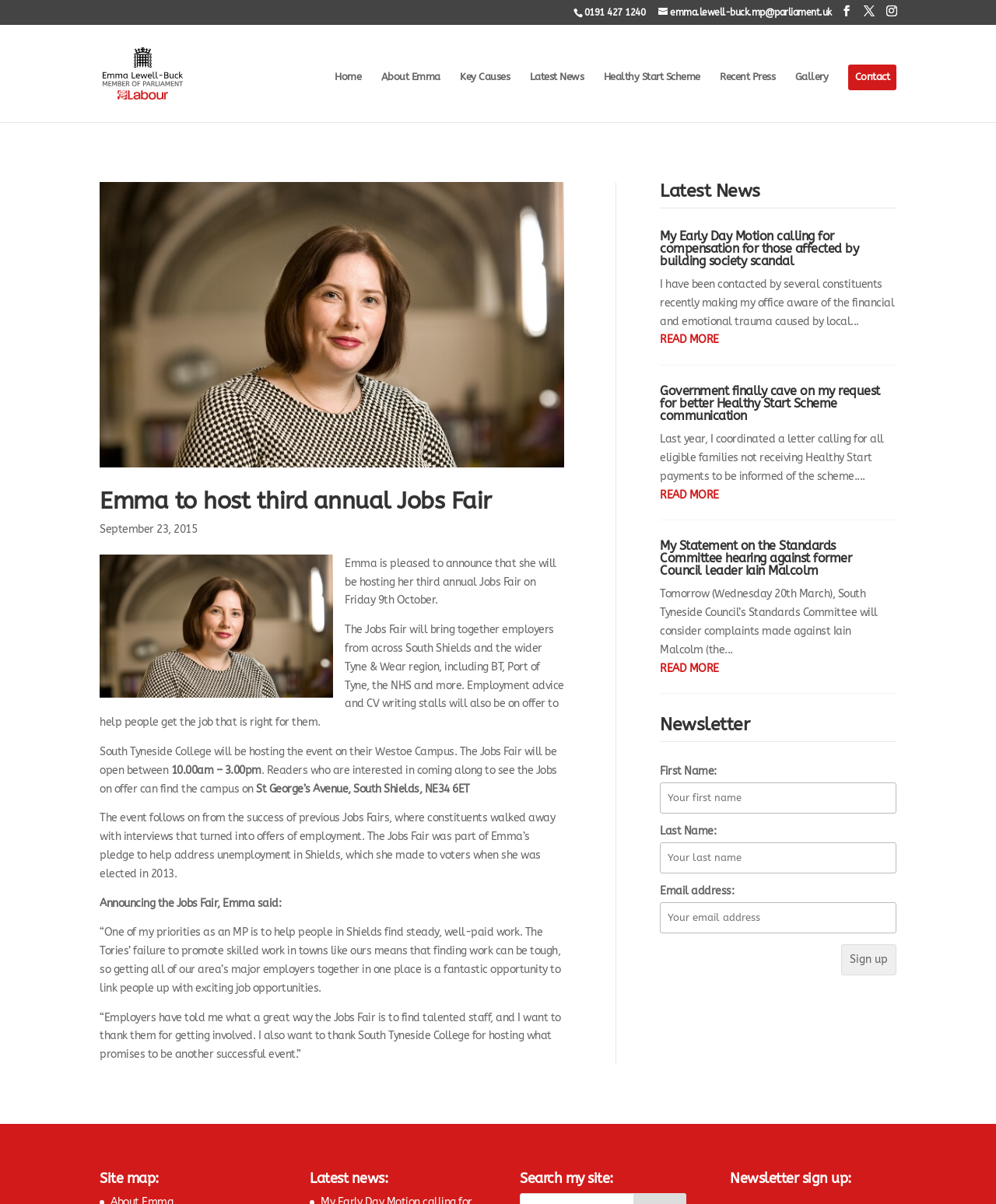What is the date of the Jobs Fair?
Based on the visual information, provide a detailed and comprehensive answer.

I found the date of the Jobs Fair by reading the StaticText element that says 'Emma is pleased to announce that she will be hosting her third annual Jobs Fair on Friday 9th October.'